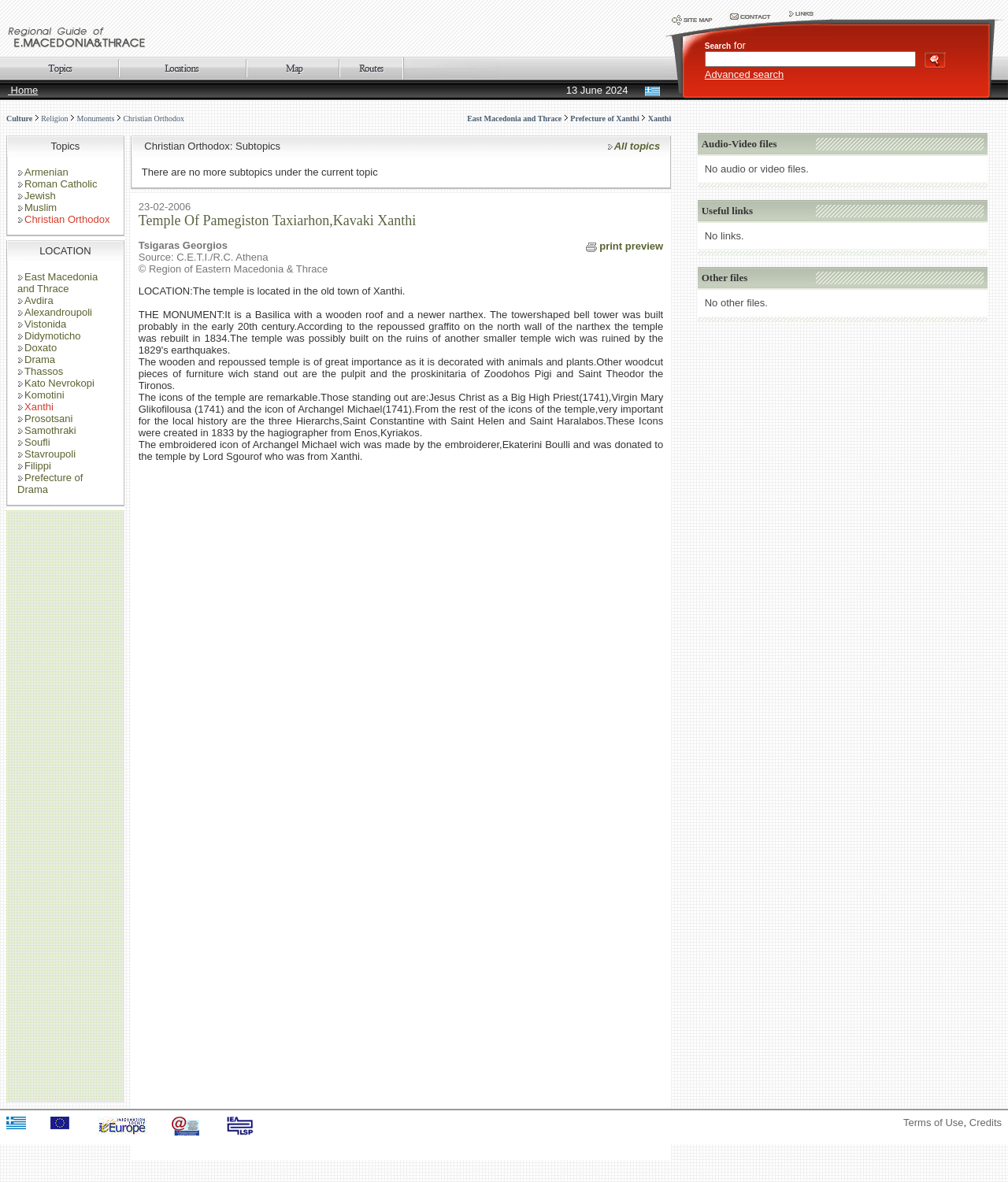Provide the bounding box coordinates in the format (top-left x, top-left y, bottom-right x, bottom-right y). All values are floating point numbers between 0 and 1. Determine the bounding box coordinate of the UI element described as: Terms of Use

[0.896, 0.945, 0.956, 0.955]